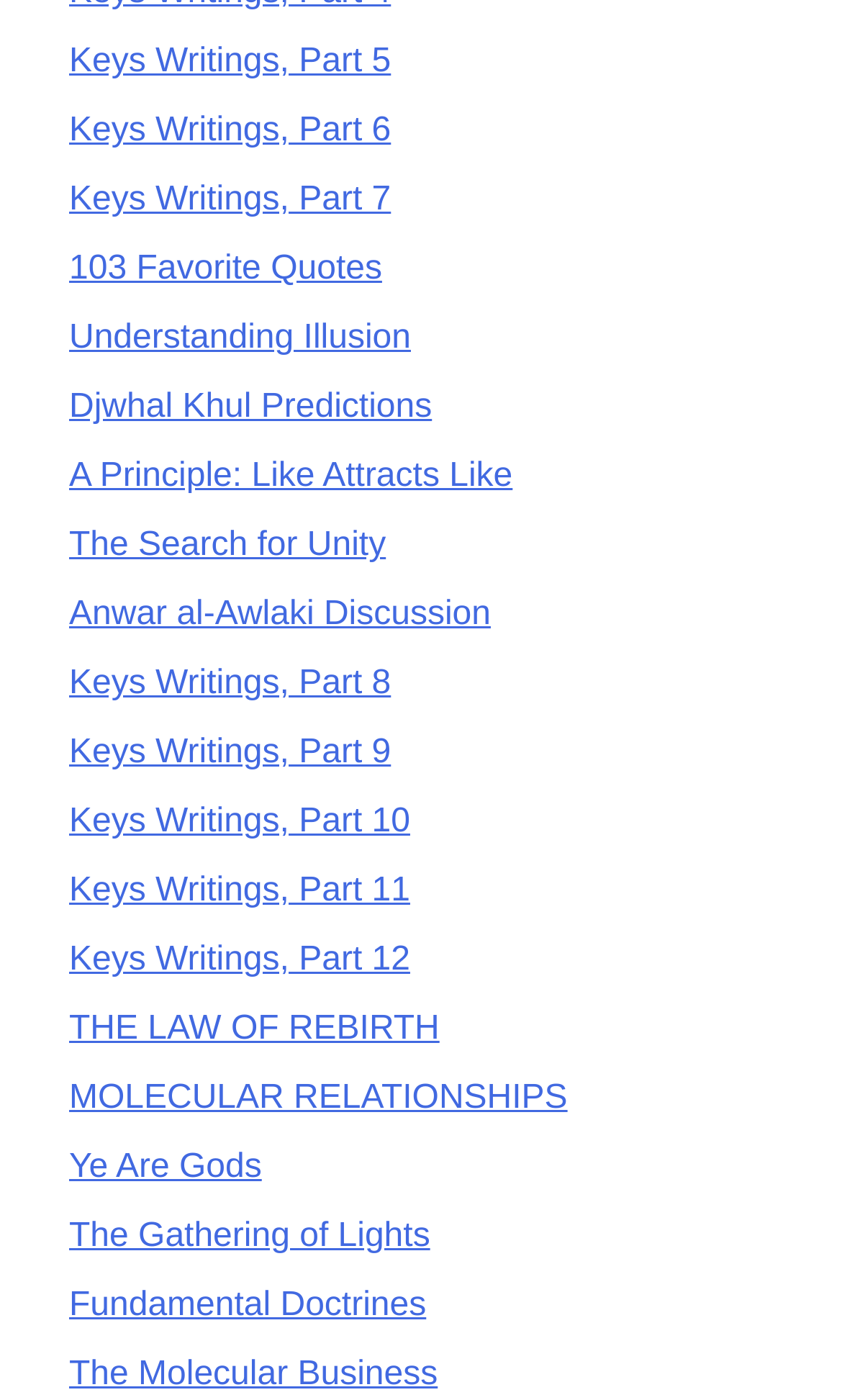Identify the bounding box coordinates of the region that needs to be clicked to carry out this instruction: "view Keys Writings, Part 5". Provide these coordinates as four float numbers ranging from 0 to 1, i.e., [left, top, right, bottom].

[0.082, 0.031, 0.464, 0.058]